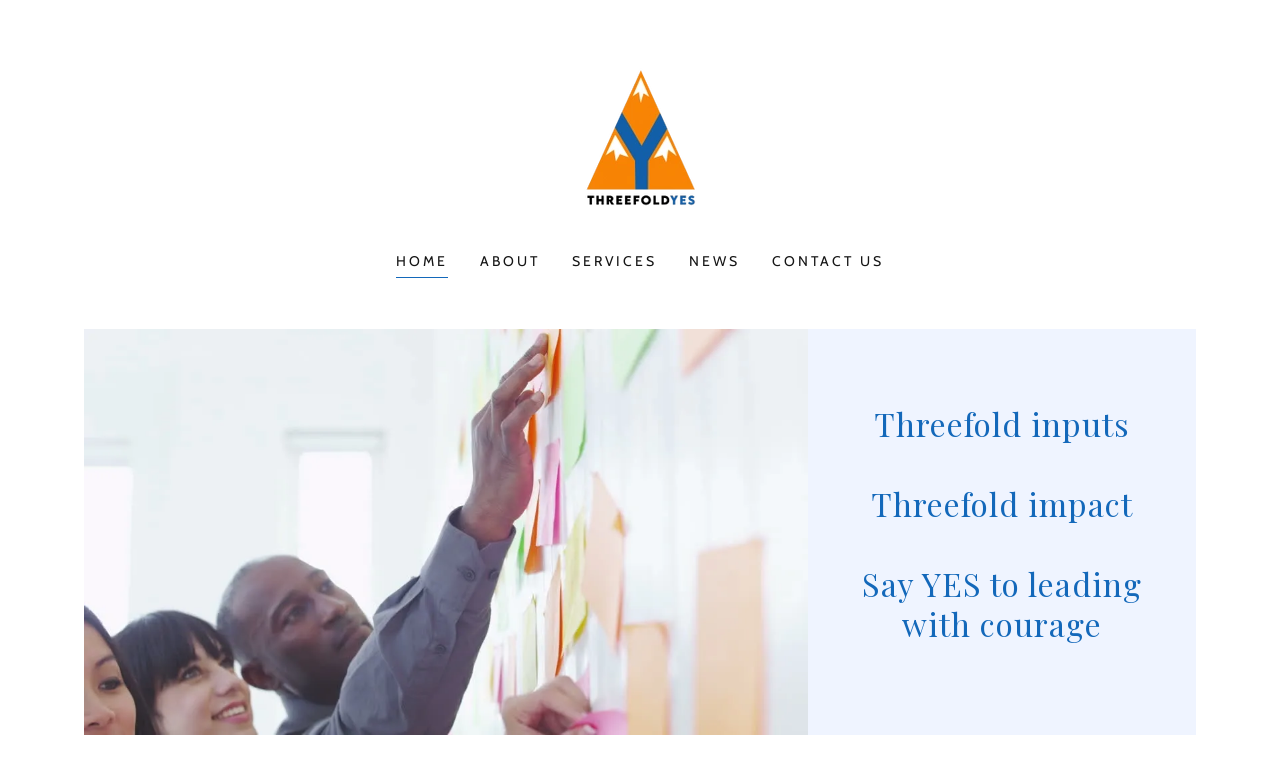Summarize the webpage in an elaborate manner.

The webpage is titled "ThreefoldYes, LLC" and features a prominent logo image with the same name, located at the top-left corner of the page. Below the logo, there is a horizontal navigation menu with five links: "HOME", "ABOUT", "SERVICES", "NEWS", and "CONTACT US", which are evenly spaced and aligned horizontally.

To the right of the navigation menu, a large video takes up most of the page's width, spanning from the top to the bottom. Above the video, there is a heading that reads "Threefold inputs Threefold impact Say YES to leading with courage", which is divided into three lines of text. This heading is positioned near the top-right corner of the page.

There is no other notable content on the page besides the logo, navigation menu, video, and the heading.